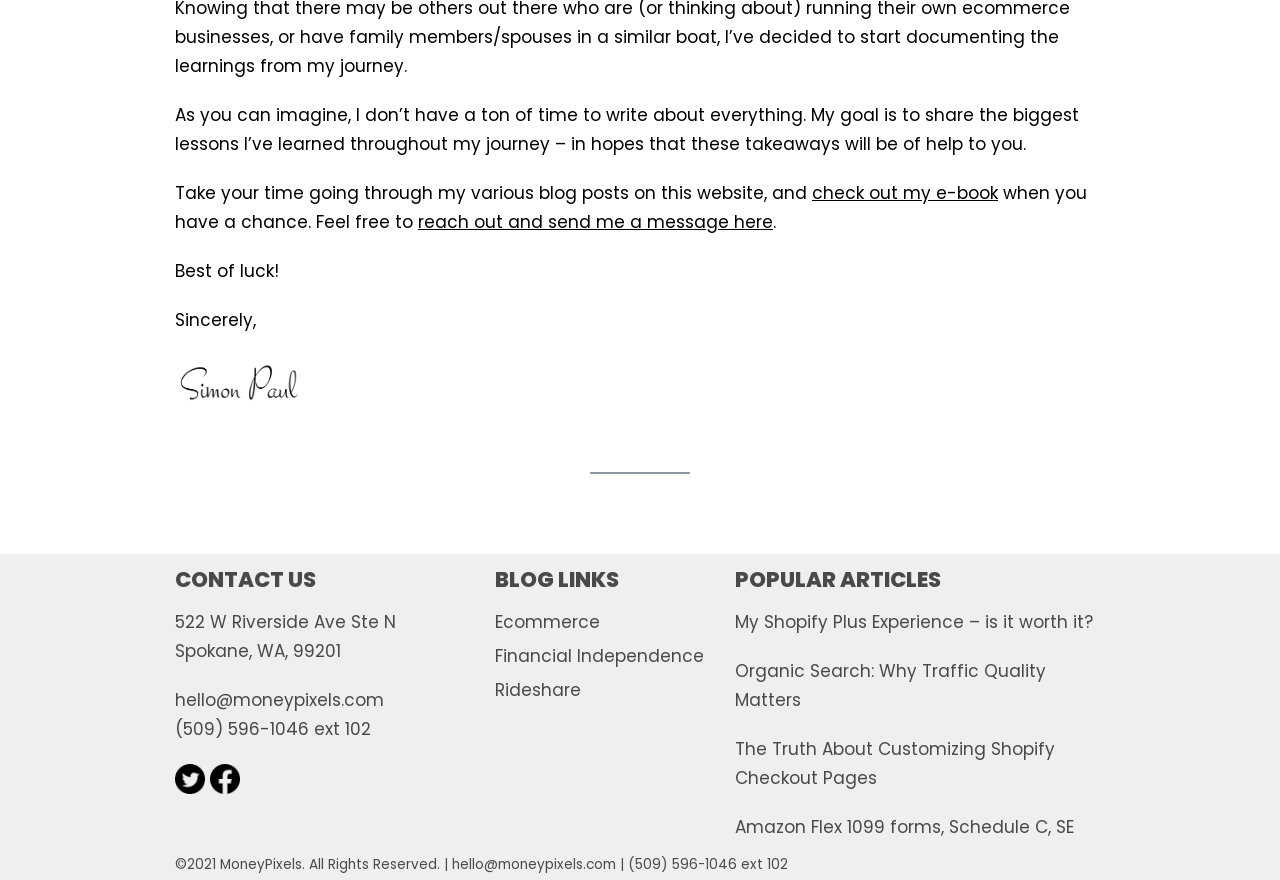Extract the bounding box coordinates for the UI element described as: "Ecommerce".

[0.387, 0.694, 0.469, 0.721]